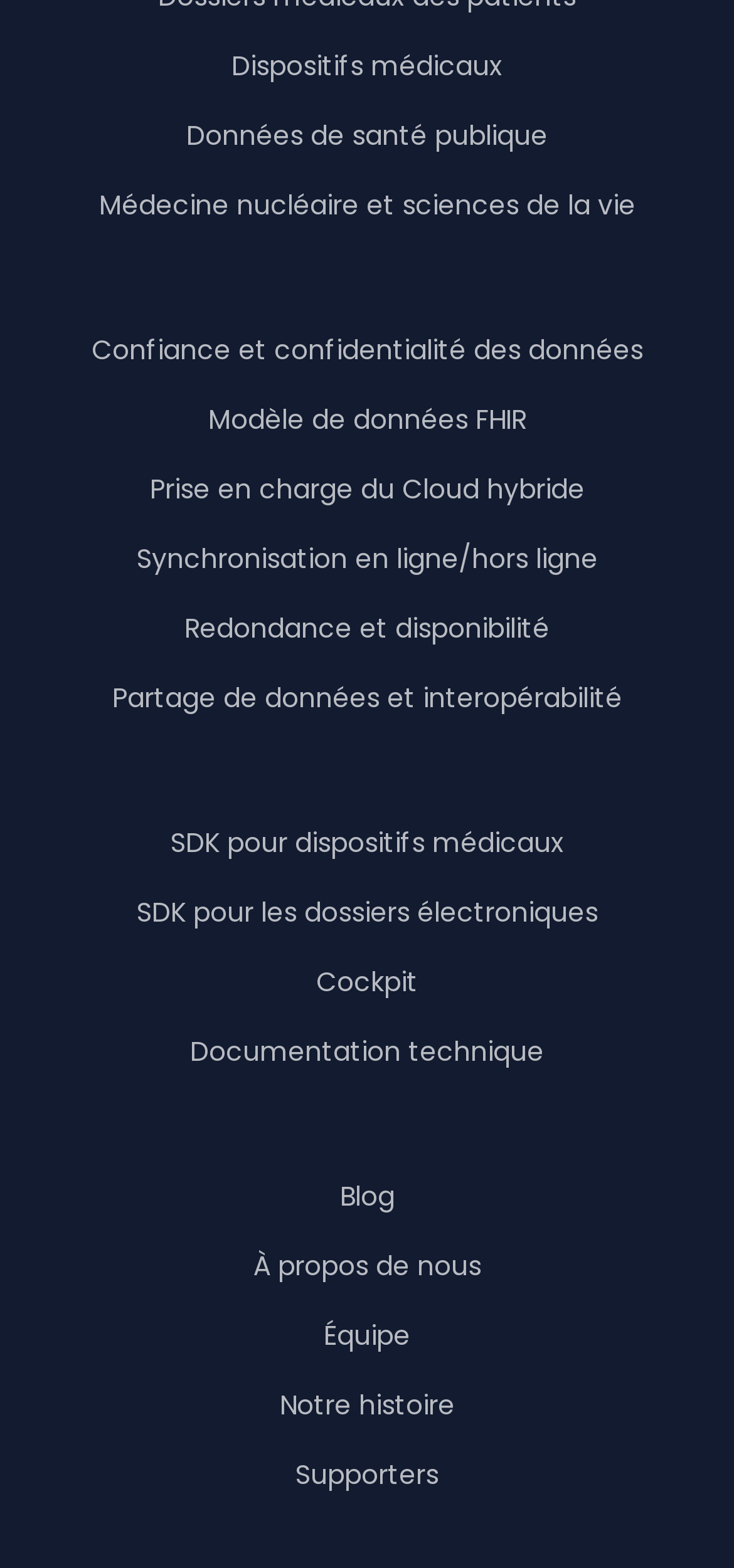Locate the bounding box coordinates of the element I should click to achieve the following instruction: "View medical devices".

[0.315, 0.03, 0.685, 0.055]